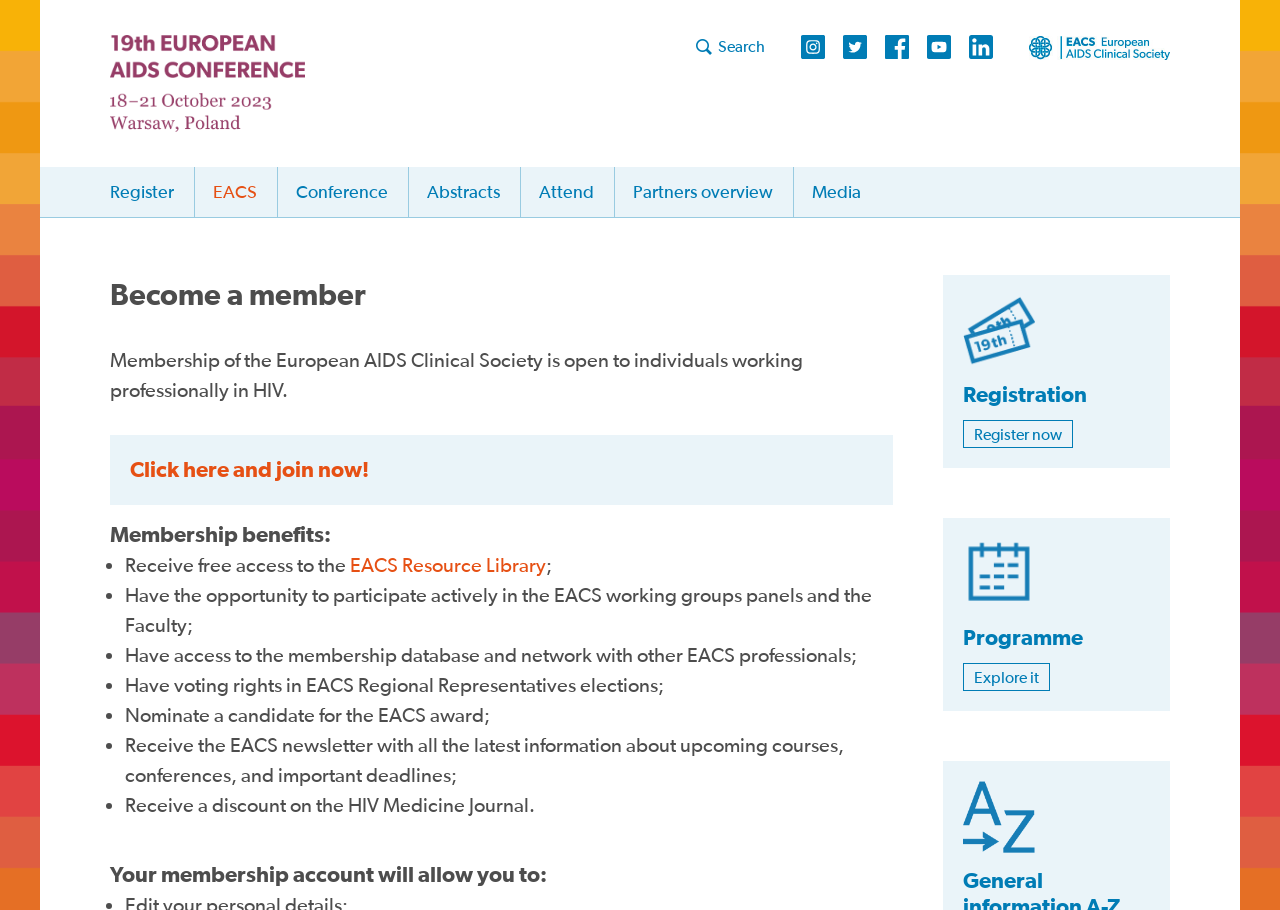Please determine the bounding box coordinates for the element that should be clicked to follow these instructions: "Search the website".

[0.544, 0.041, 0.598, 0.06]